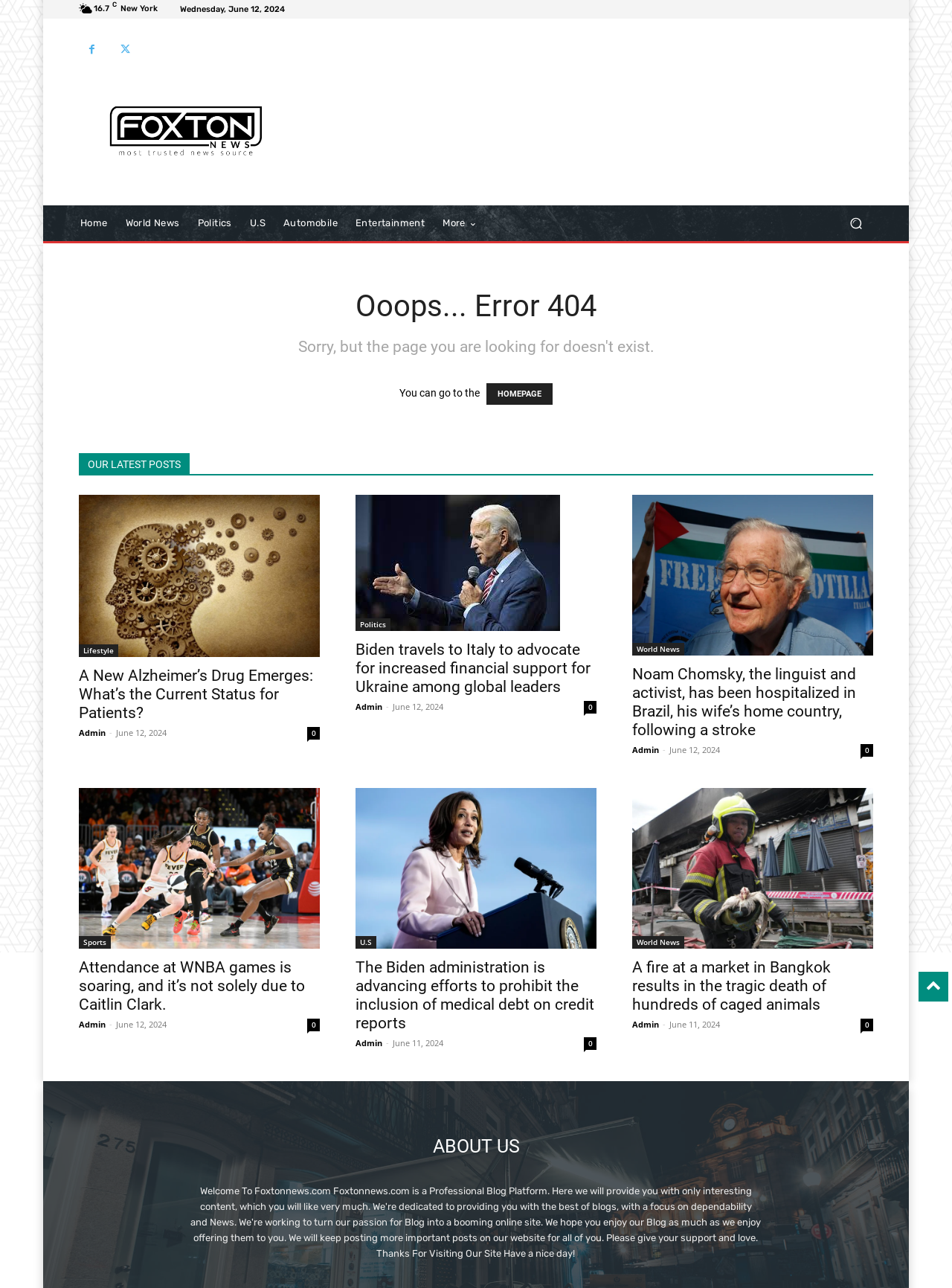Specify the bounding box coordinates for the region that must be clicked to perform the given instruction: "search".

[0.881, 0.16, 0.917, 0.187]